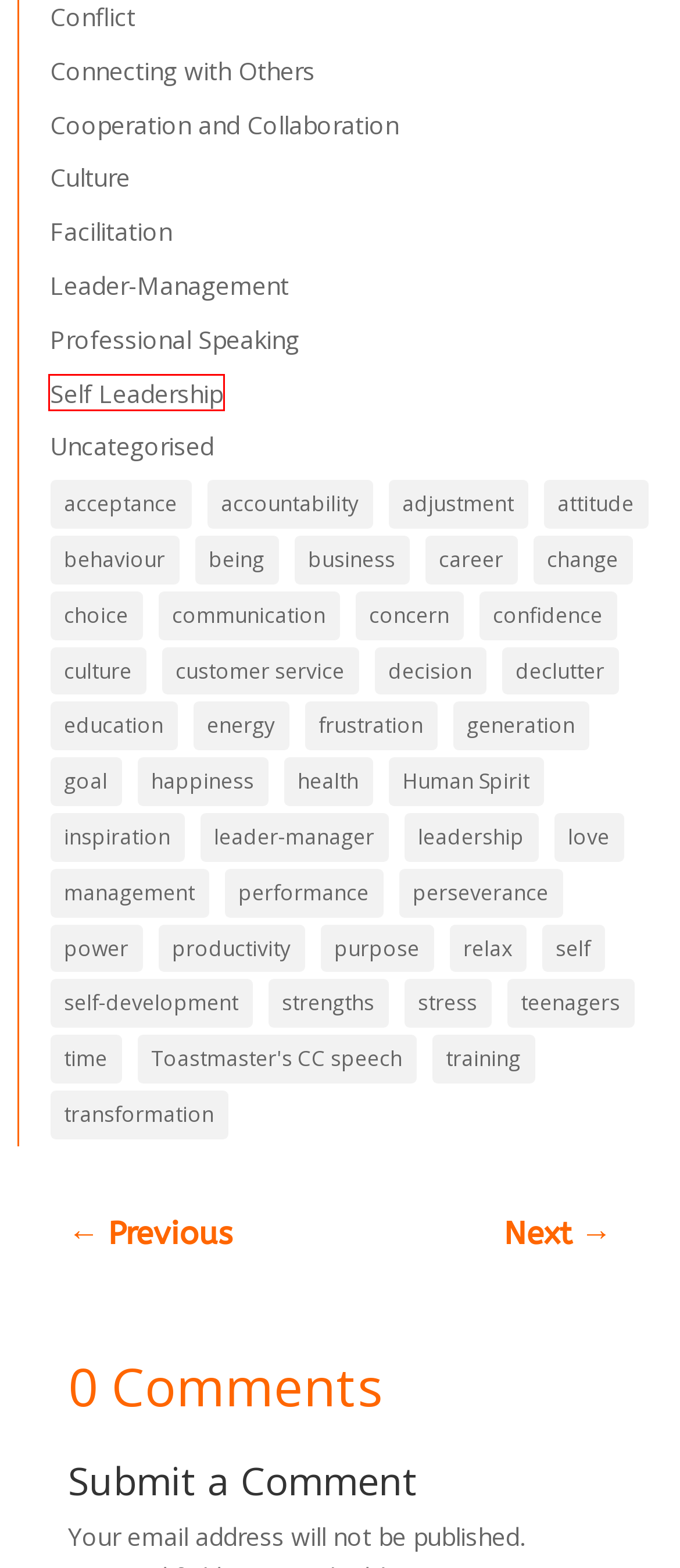Given a screenshot of a webpage with a red bounding box highlighting a UI element, choose the description that best corresponds to the new webpage after clicking the element within the red bounding box. Here are your options:
A. Culture | CanBeeDone
B. leader-manager | CanBeeDone
C. Who’s Being Strangled? | CanBeeDone
D. transformation | CanBeeDone
E. adjustment | CanBeeDone
F. Self Leadership | CanBeeDone
G. Facilitation | CanBeeDone
H. relax | CanBeeDone

F